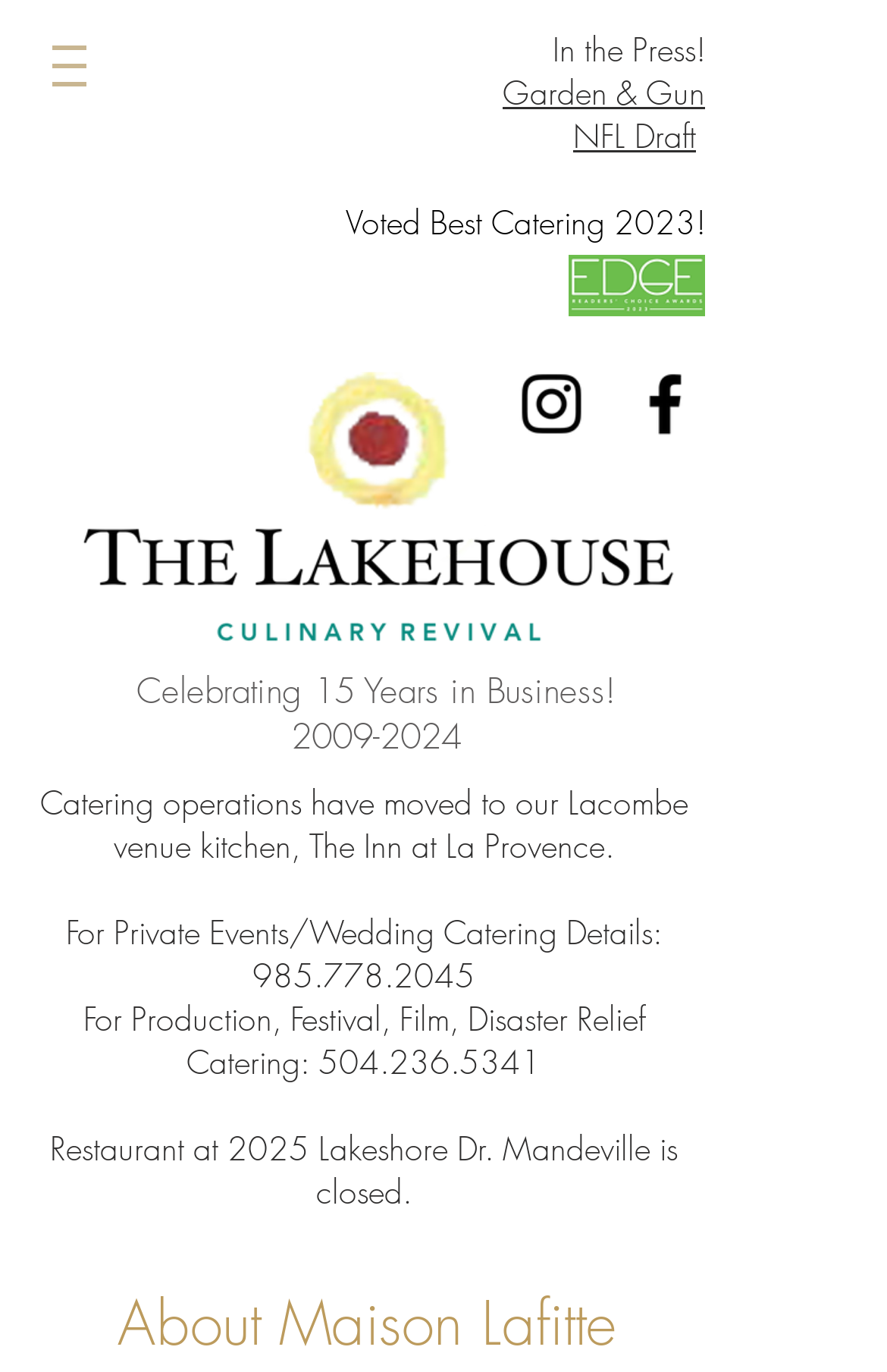Where has the catering operation moved to?
Based on the image, answer the question with a single word or brief phrase.

The Inn at La Provence